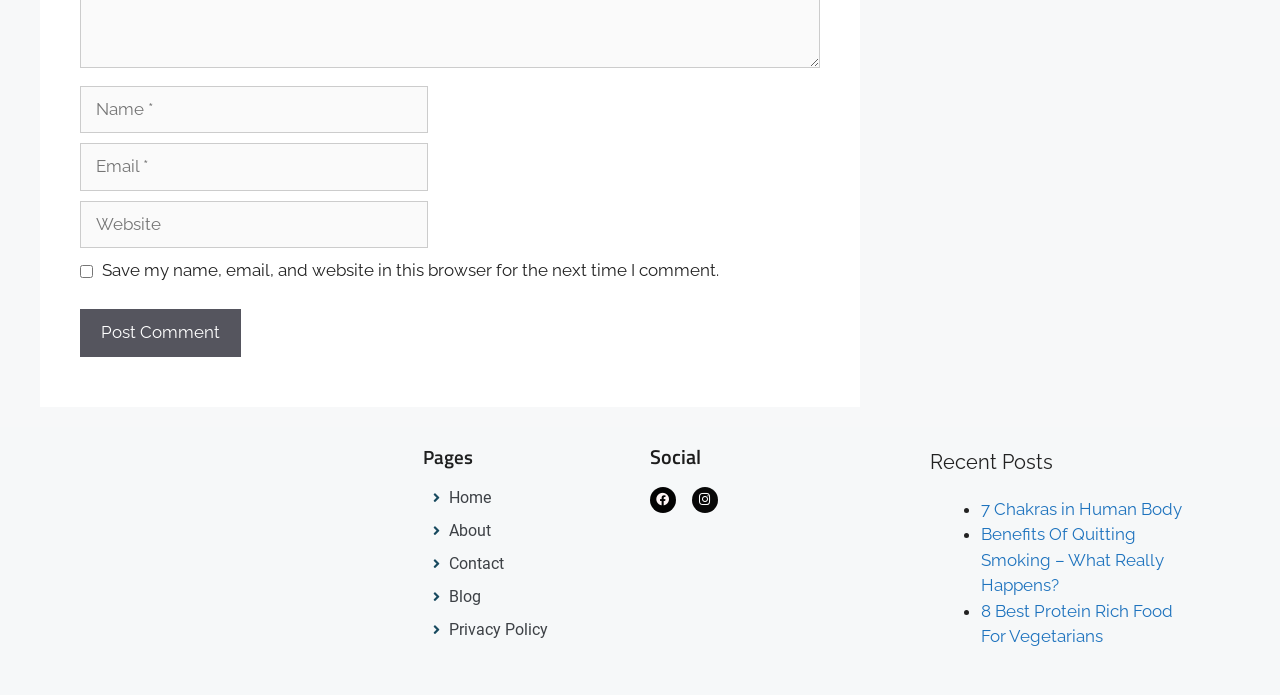Answer this question using a single word or a brief phrase:
What social media platforms are linked?

Facebook, Instagram